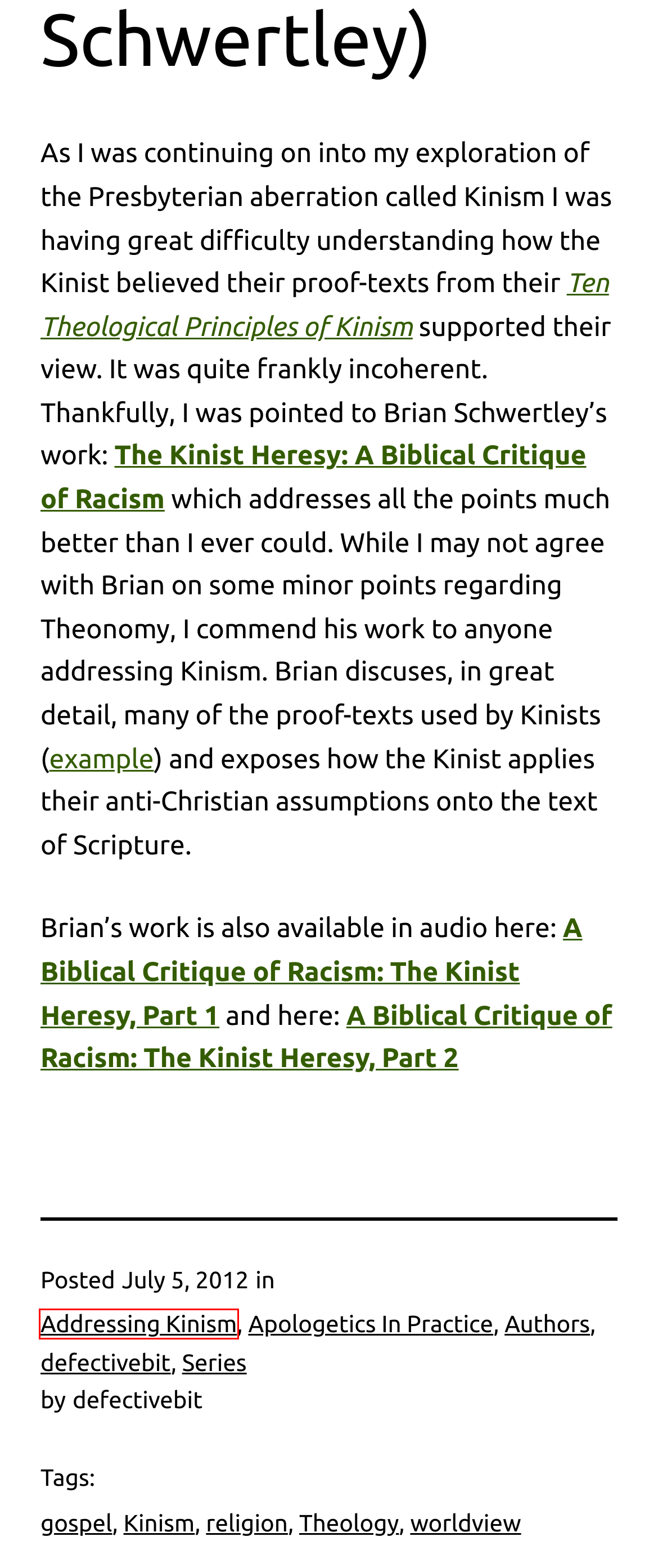You have a screenshot of a webpage with an element surrounded by a red bounding box. Choose the webpage description that best describes the new page after clicking the element inside the red bounding box. Here are the candidates:
A. Series – Apologetics to the Glory of God
B. Kinism – Apologetics to the Glory of God
C. religion – Apologetics to the Glory of God
D. Apologetics In Practice – Apologetics to the Glory of God
E. Authors – Apologetics to the Glory of God
F. Theology – Apologetics to the Glory of God
G. Addressing Kinism – Apologetics to the Glory of God
H. gospel – Apologetics to the Glory of God

G